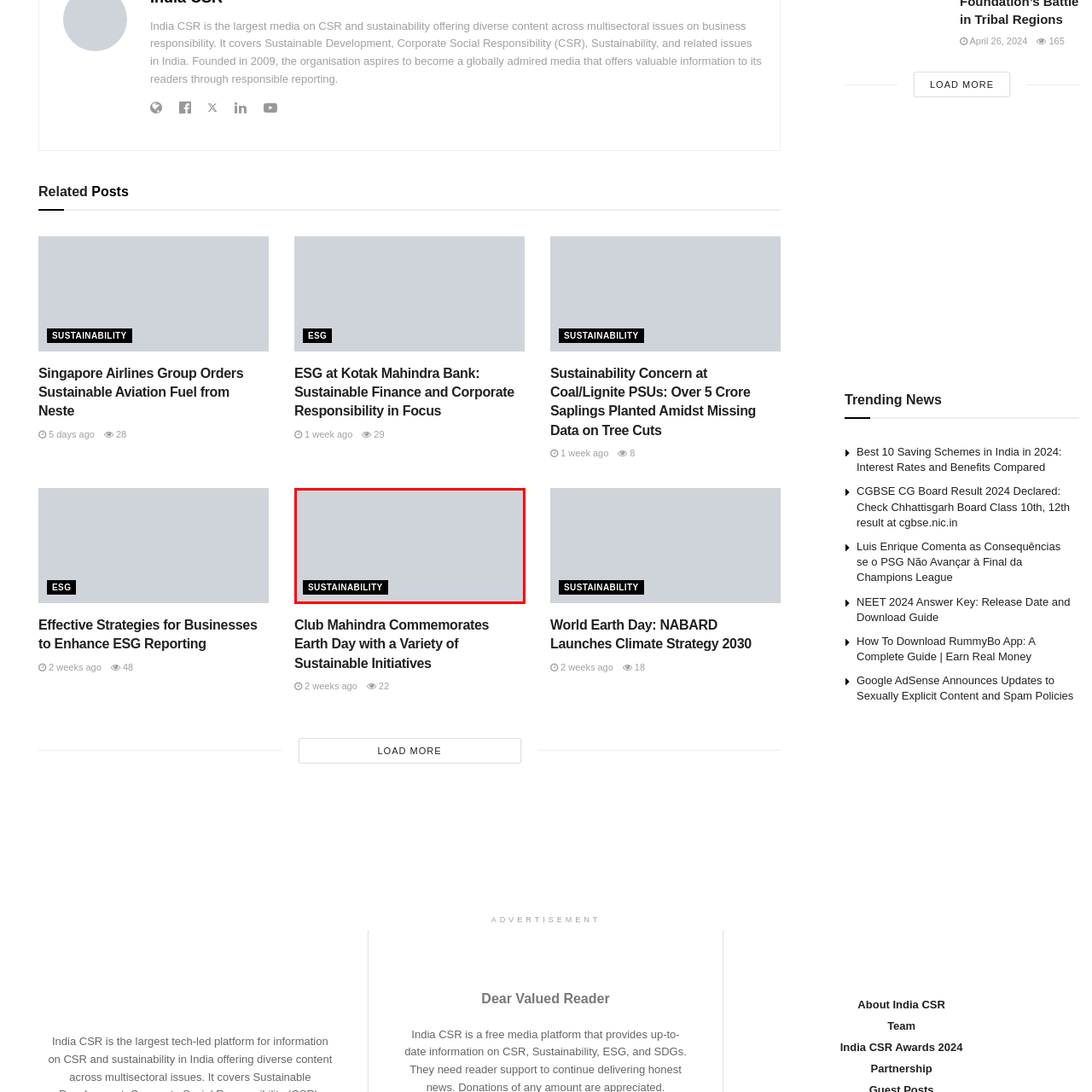What is the theme emphasized by the visual element?
View the image contained within the red box and provide a one-word or short-phrase answer to the question.

Sustainability